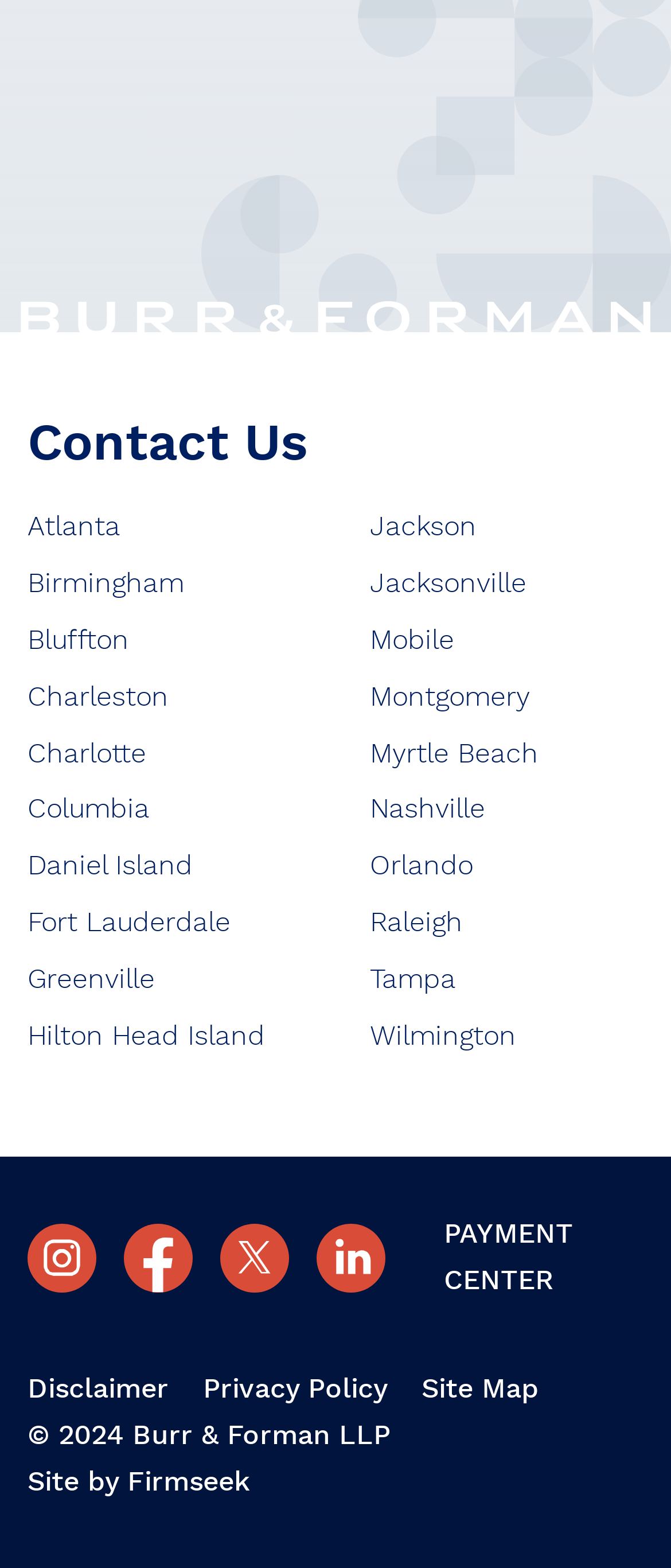Identify the bounding box of the UI component described as: "Hilton Head Island".

[0.041, 0.652, 0.395, 0.669]